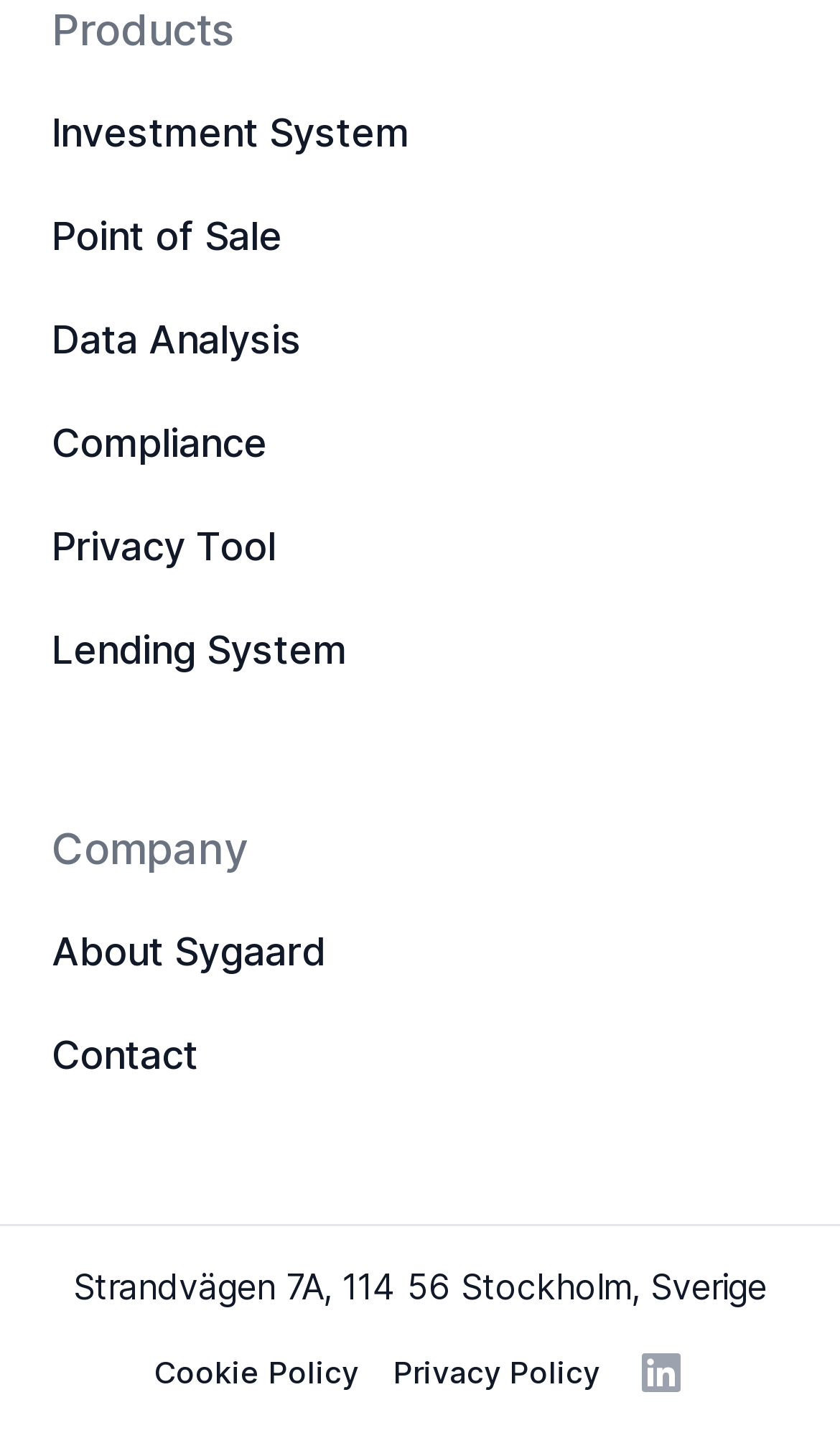Given the element description "Compliance", identify the bounding box of the corresponding UI element.

[0.062, 0.289, 0.487, 0.331]